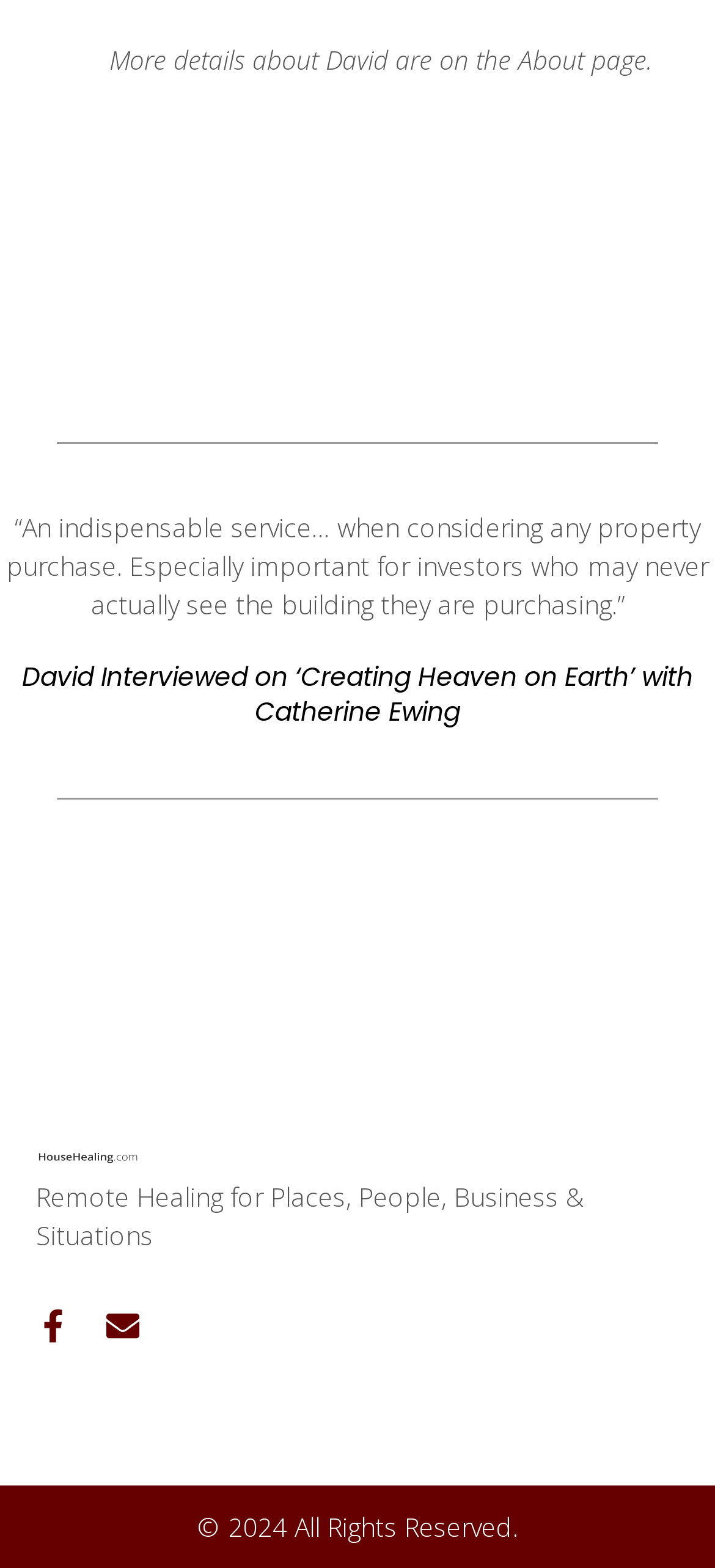Provide a single word or phrase answer to the question: 
What is the purpose of the remote healing service?

For Places, People, Business & Situations